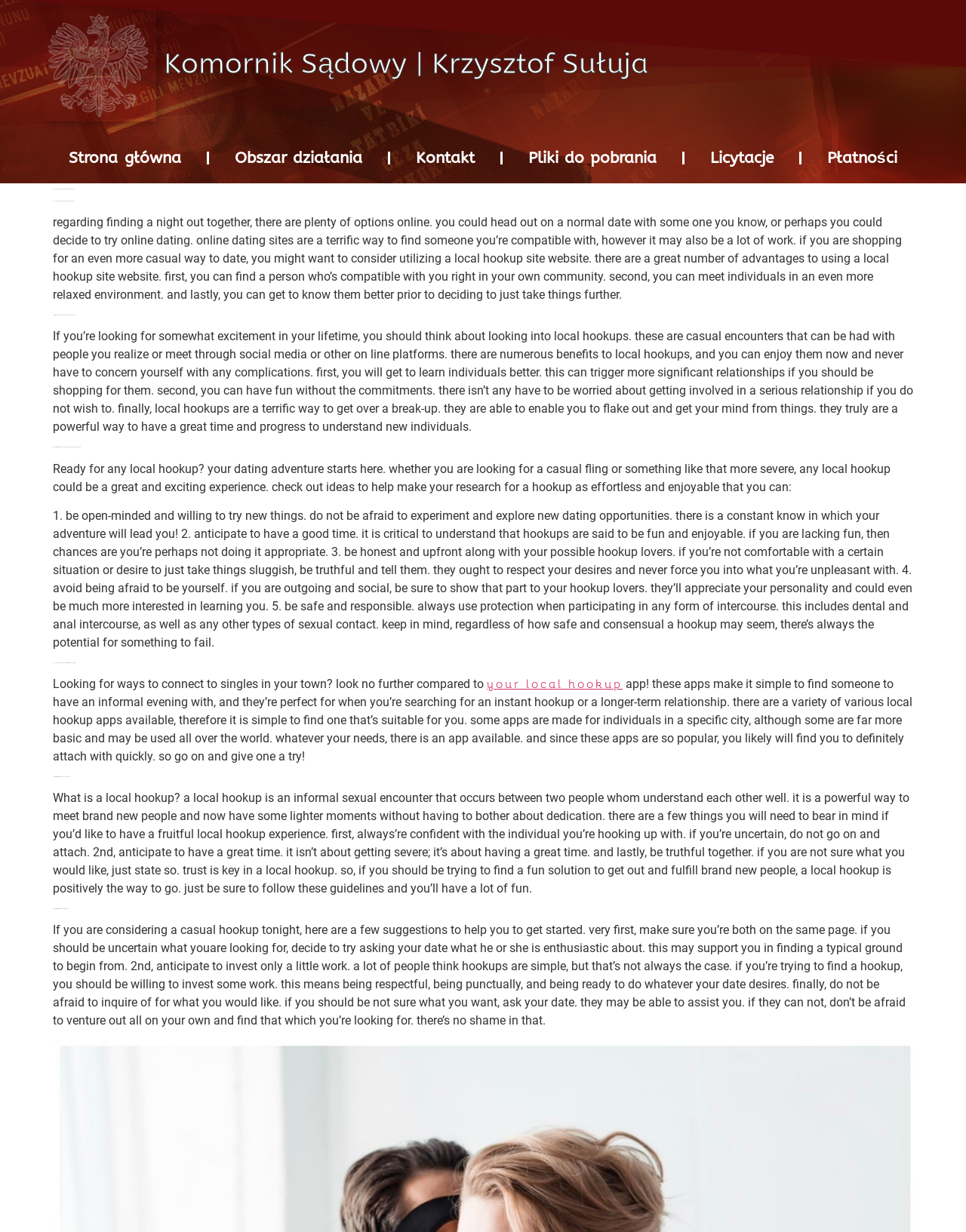Offer a detailed account of what is visible on the webpage.

This webpage appears to be a dating website or blog focused on local hookups. At the top, there is a navigation menu with six links: "Strona główna", "Obszar działania", "Kontakt", "Pliki do pobrania", "Licytacje", and "Płatności". Below the navigation menu, there is a heading that reads "Komornik Sądowy | Krzysztof Sułuja".

The main content of the webpage is divided into several sections, each with a heading. The first section has a heading "H2 – why choose a local hookup site website?" and discusses the benefits of using a local hookup site, including finding someone compatible in your community, meeting in a relaxed environment, and getting to know them better before deciding to take things further.

The next section has a heading "Enjoy the benefits of local hookups near you now" and highlights the advantages of local hookups, such as learning about individuals better, having fun without commitments, and getting over a break-up.

The following sections provide tips and advice for a successful local hookup experience, including being open-minded, having fun, being honest, and being safe and responsible. There is also a section that discusses the benefits of using a local hookup app to connect with singles in your area.

Towards the bottom of the webpage, there are two more sections that provide additional tips for a successful local hookup experience, including being confident, having a good time, and being truthful with your partner. The final section offers advice for a successful local hookup tonight, including being on the same page with your date, being willing to put in some work, and not being afraid to ask for what you want.